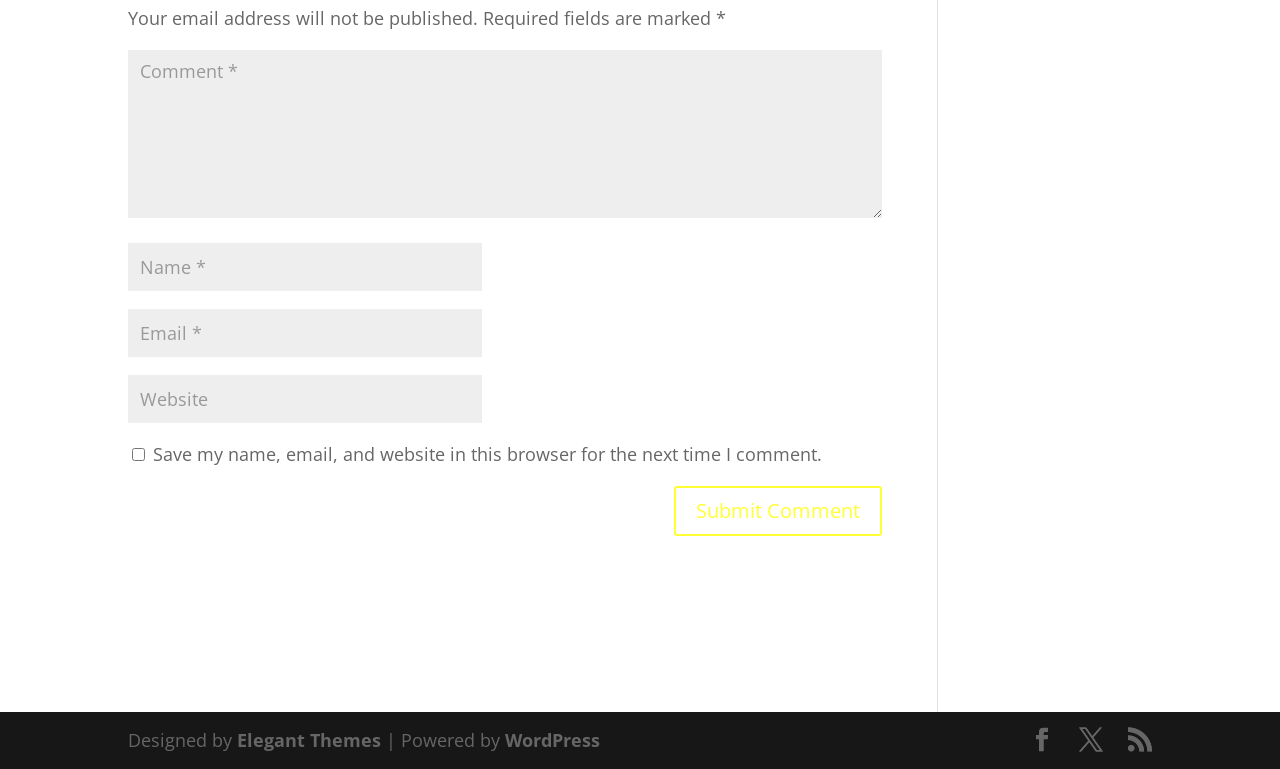Locate the bounding box coordinates of the clickable element to fulfill the following instruction: "Type your name". Provide the coordinates as four float numbers between 0 and 1 in the format [left, top, right, bottom].

[0.1, 0.316, 0.377, 0.378]